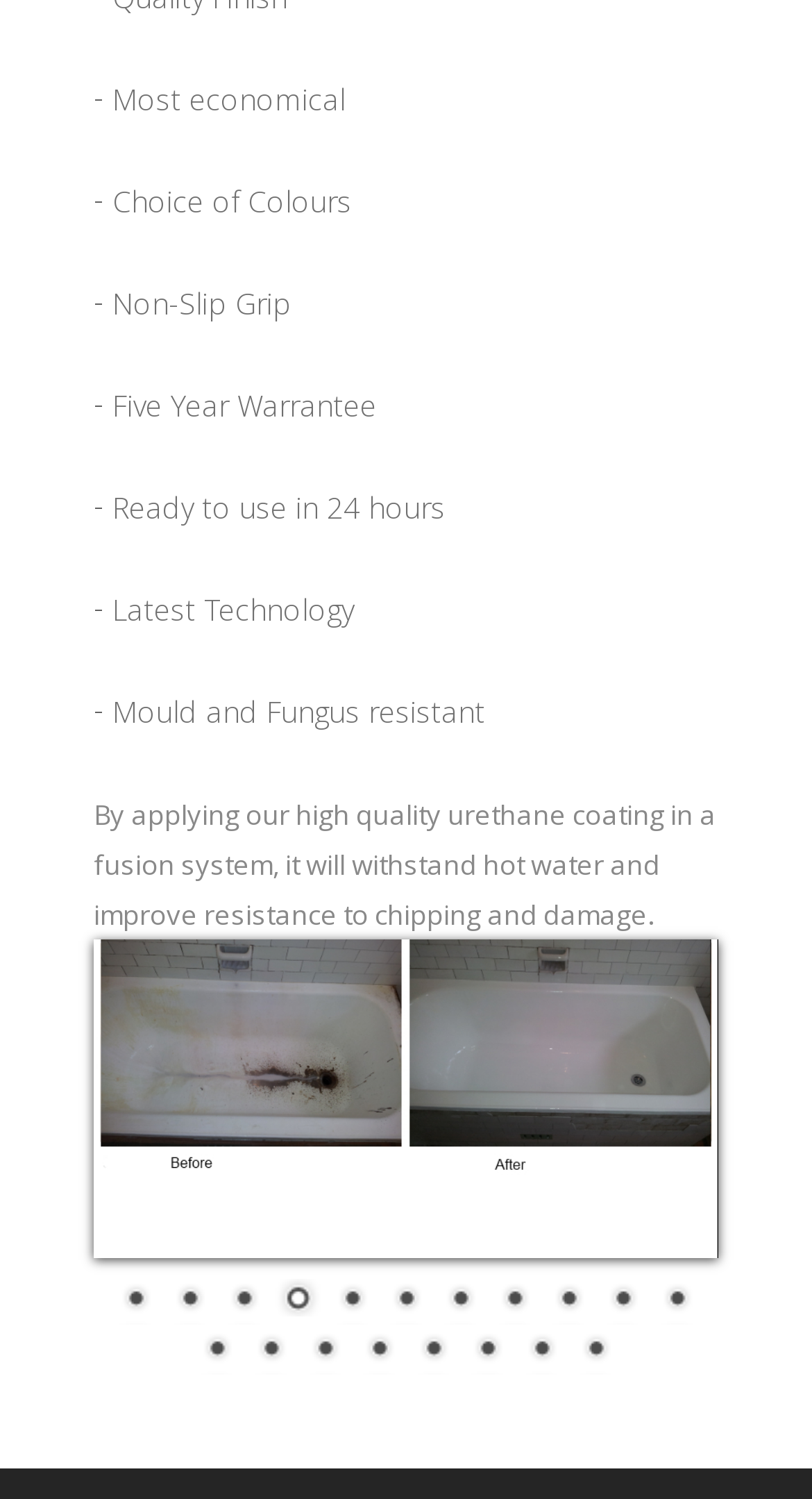Identify the bounding box coordinates for the UI element that matches this description: "9".

[0.672, 0.854, 0.728, 0.884]